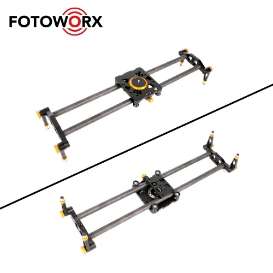What type of material is the slider constructed from?
Refer to the image and provide a concise answer in one word or phrase.

Carbon fiber